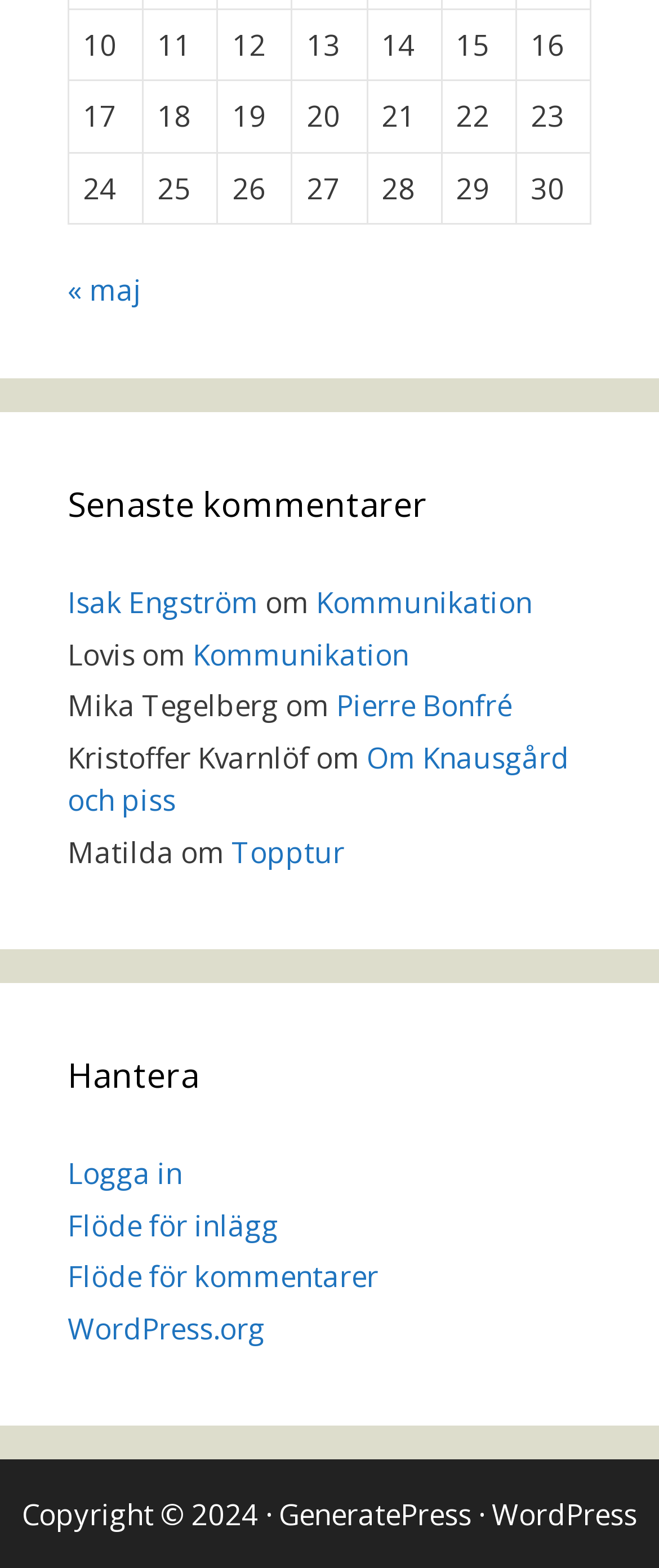Using the description "Flöde för inlägg", locate and provide the bounding box of the UI element.

[0.103, 0.769, 0.423, 0.794]